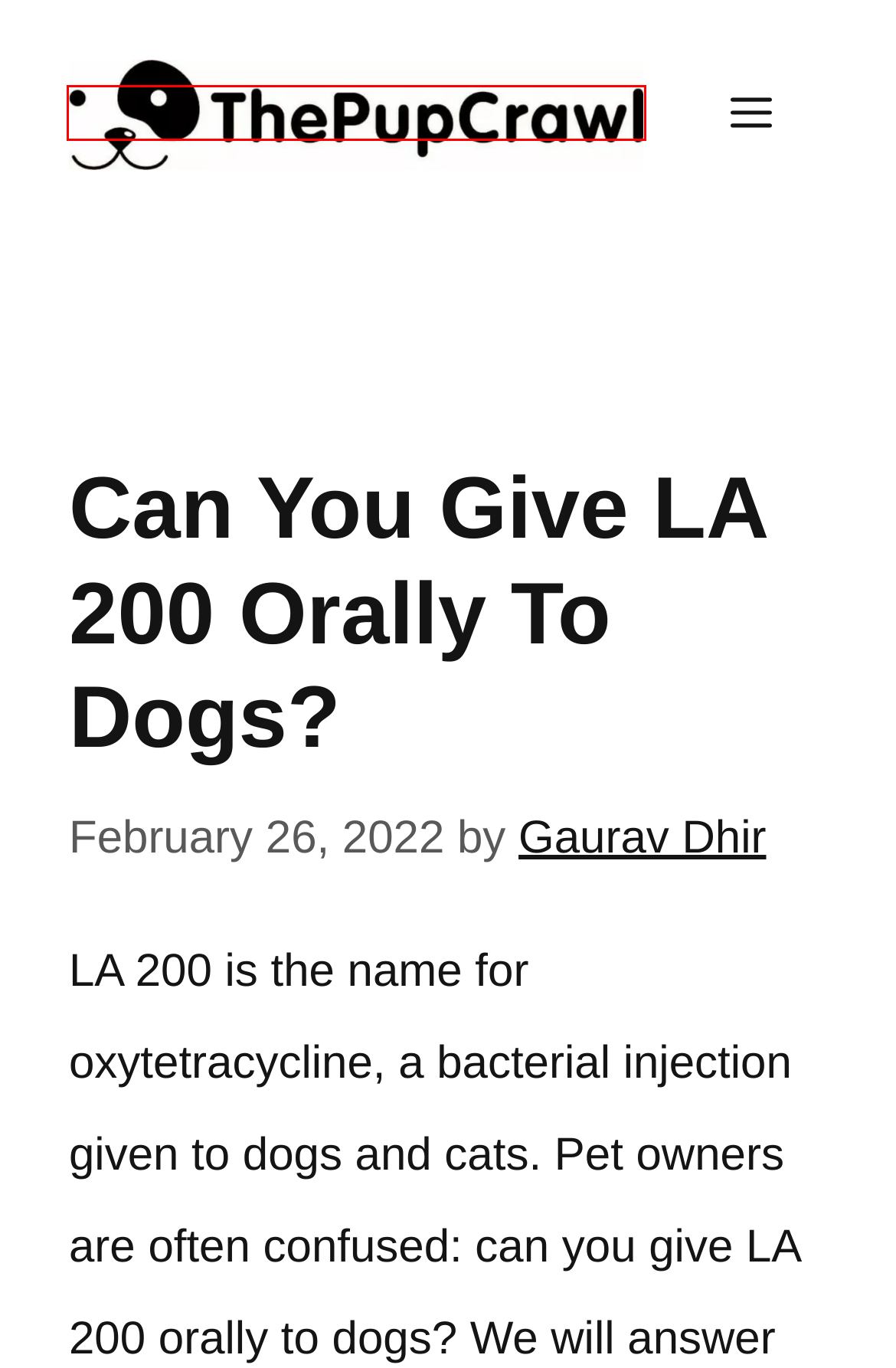Given a screenshot of a webpage featuring a red bounding box, identify the best matching webpage description for the new page after the element within the red box is clicked. Here are the options:
A. Home - thepupcrawl.com
B. Health & Care - thepupcrawl.com
C. Gaurav Dhir - thepupcrawl.com
D. Best Shark Vacuum for Pet Hair and Hardwood Floors - thepupcrawl.com
E. Penicillin G or ampicillin for oral treatment of canine urinary tract infections - PubMed
F. Can Dogs Eat Hamster Food - thepupcrawl.com
G. Disclosure - thepupcrawl.com
H. Getting a Dog? - thepupcrawl.com

A